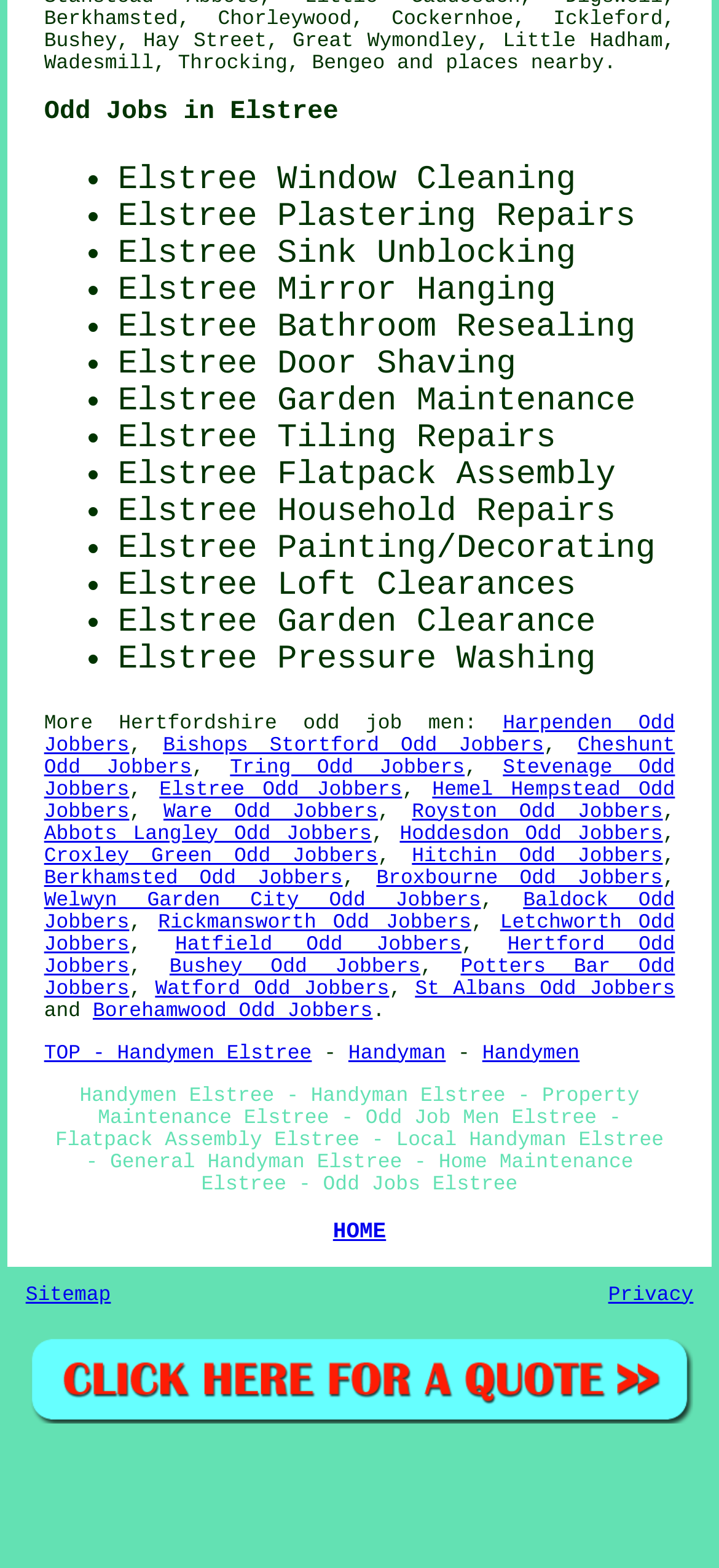Provide the bounding box coordinates for the UI element that is described by this text: "Croxley Green Odd Jobbers". The coordinates should be in the form of four float numbers between 0 and 1: [left, top, right, bottom].

[0.061, 0.539, 0.525, 0.553]